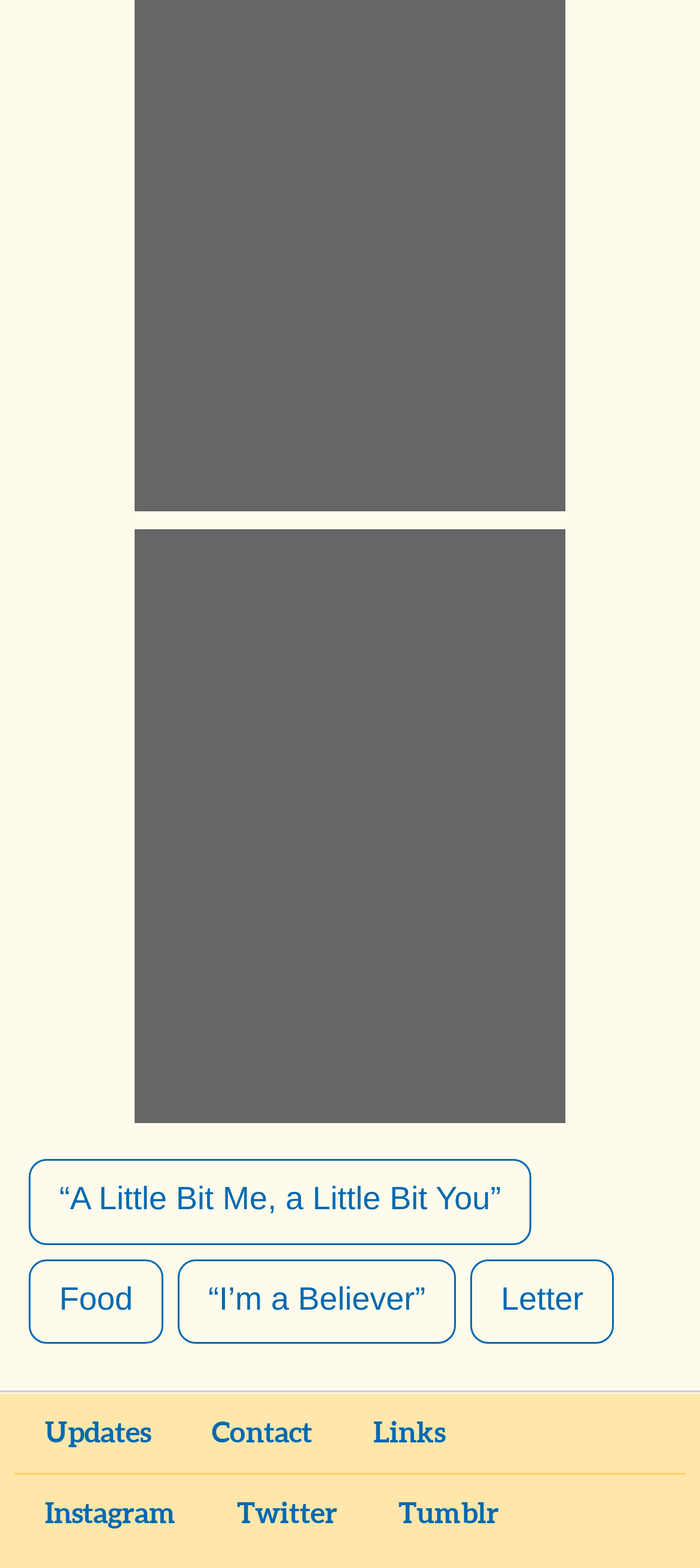Use a single word or phrase to answer the question:
How many social media links are at the bottom of the page?

3